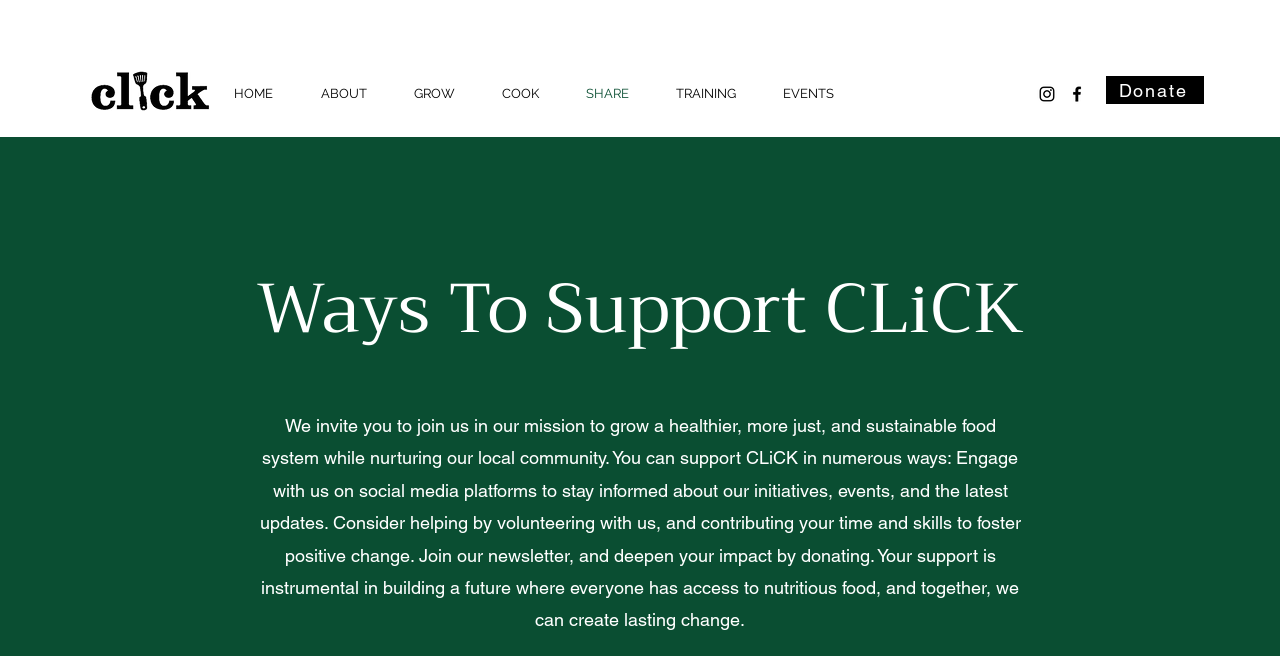What is the purpose of the 'Donate' button?
Look at the screenshot and respond with a single word or phrase.

To contribute financially